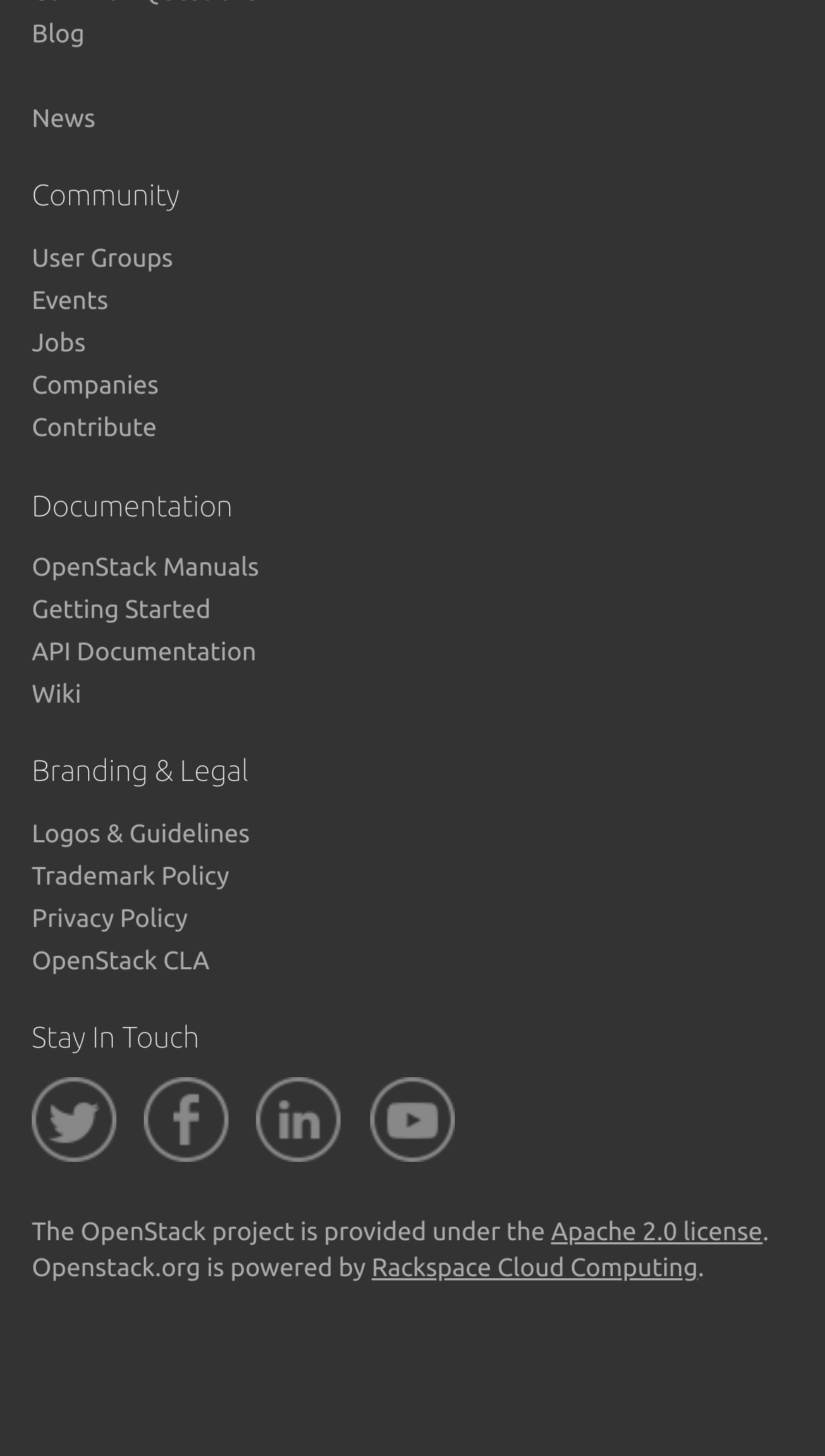Determine the bounding box coordinates of the clickable area required to perform the following instruction: "Explore 'User Groups'". The coordinates should be represented as four float numbers between 0 and 1: [left, top, right, bottom].

[0.038, 0.168, 0.21, 0.187]